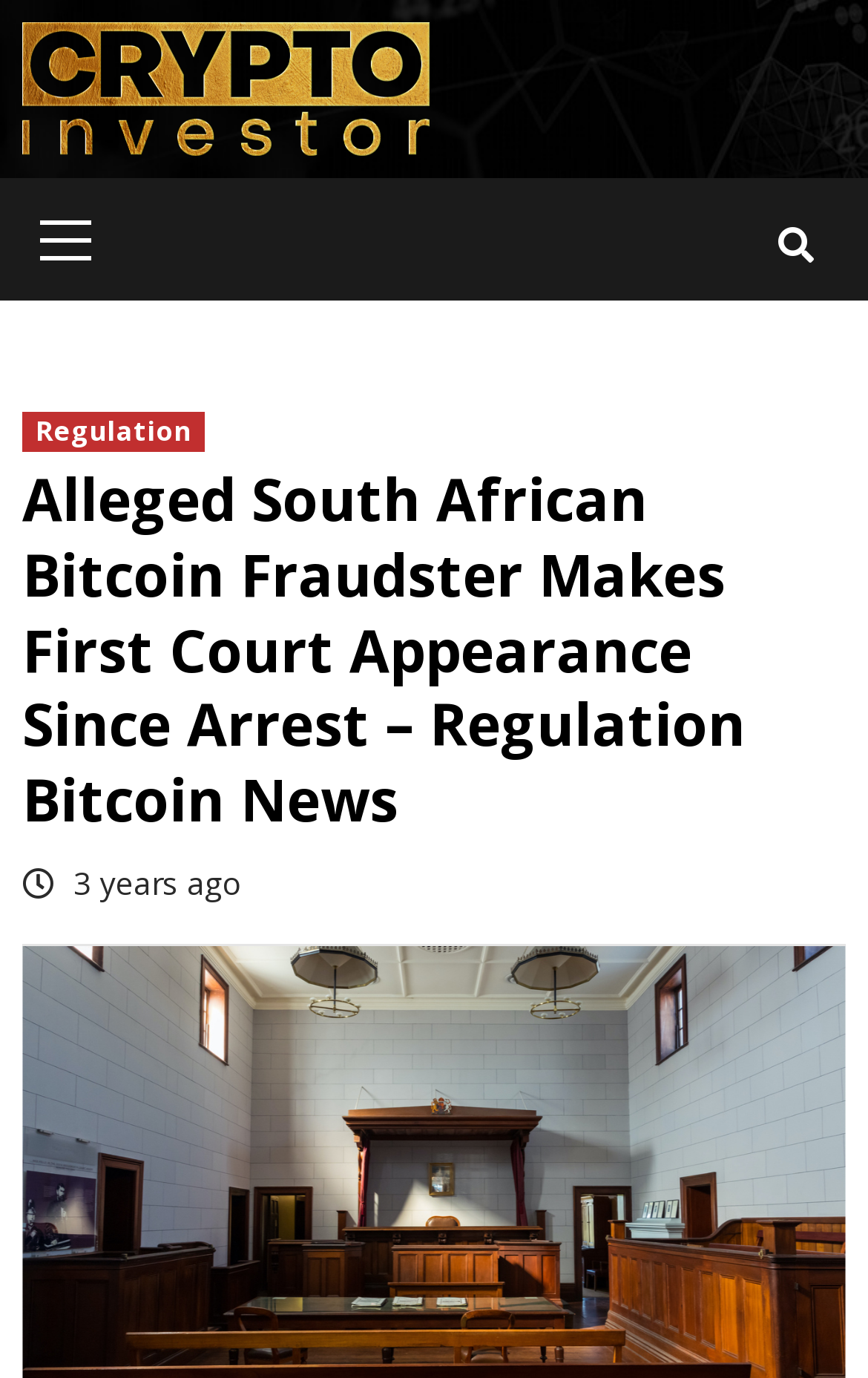Provide your answer to the question using just one word or phrase: What is the type of the 'uf002' element?

Link